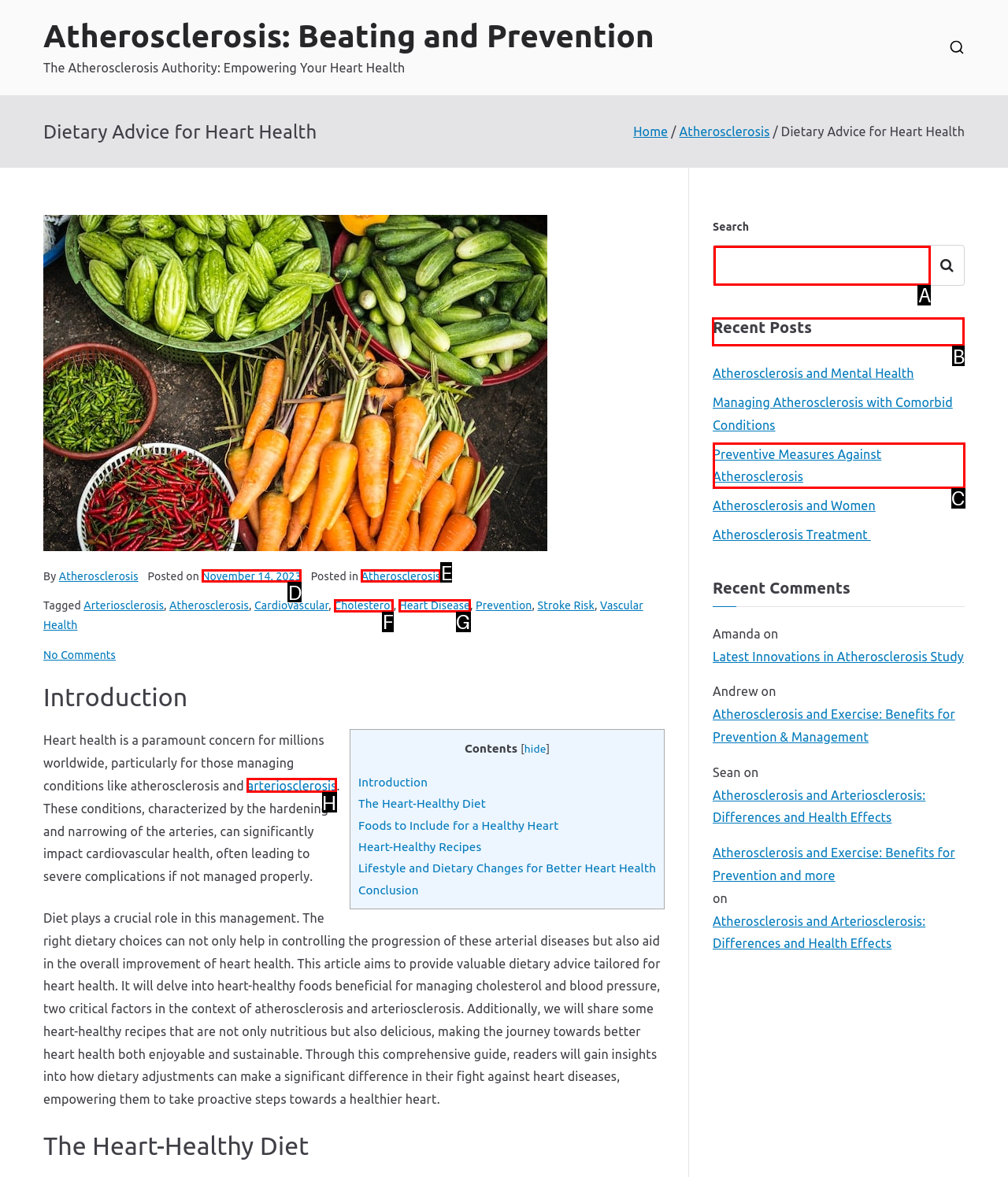Tell me which one HTML element I should click to complete the following task: Explore the Recent Posts section Answer with the option's letter from the given choices directly.

B